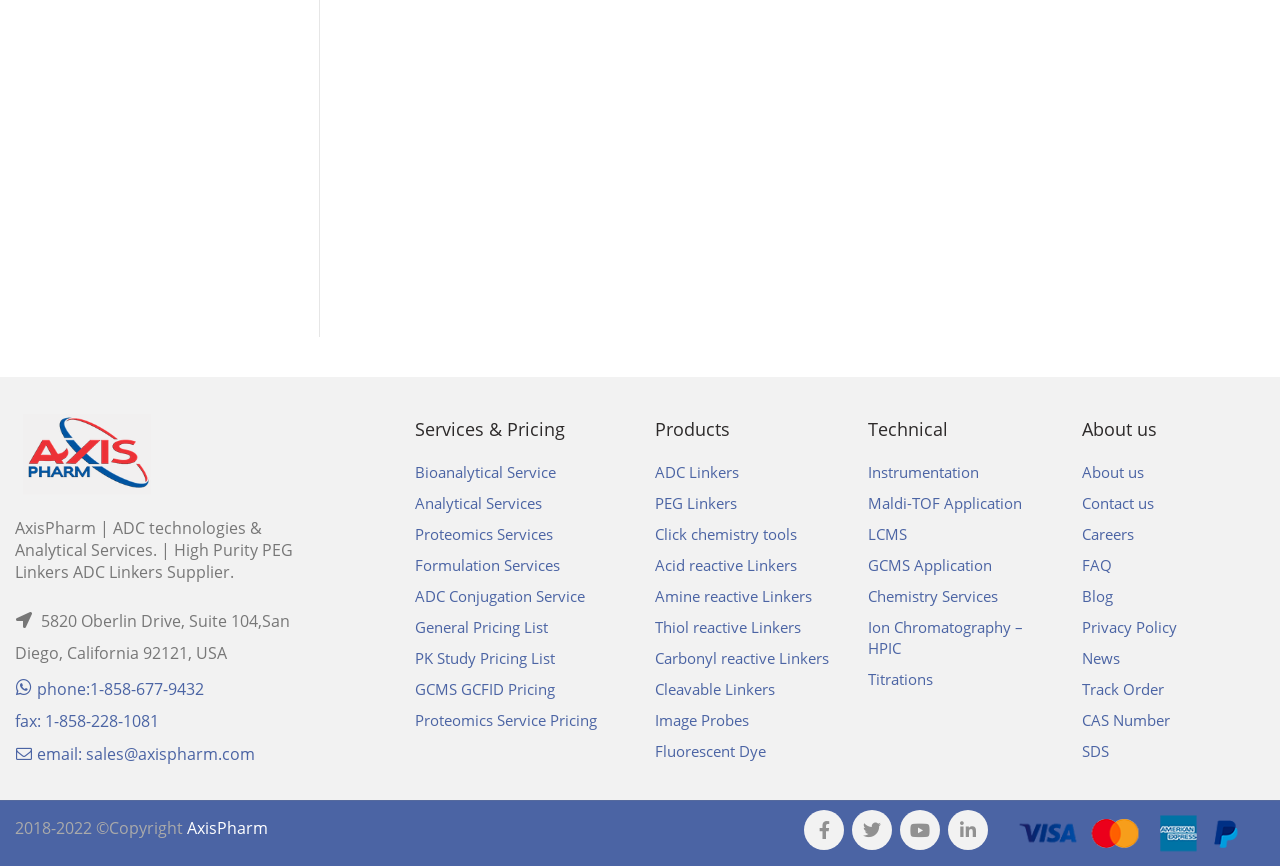How many columns are in the table? Refer to the image and provide a one-word or short phrase answer.

6